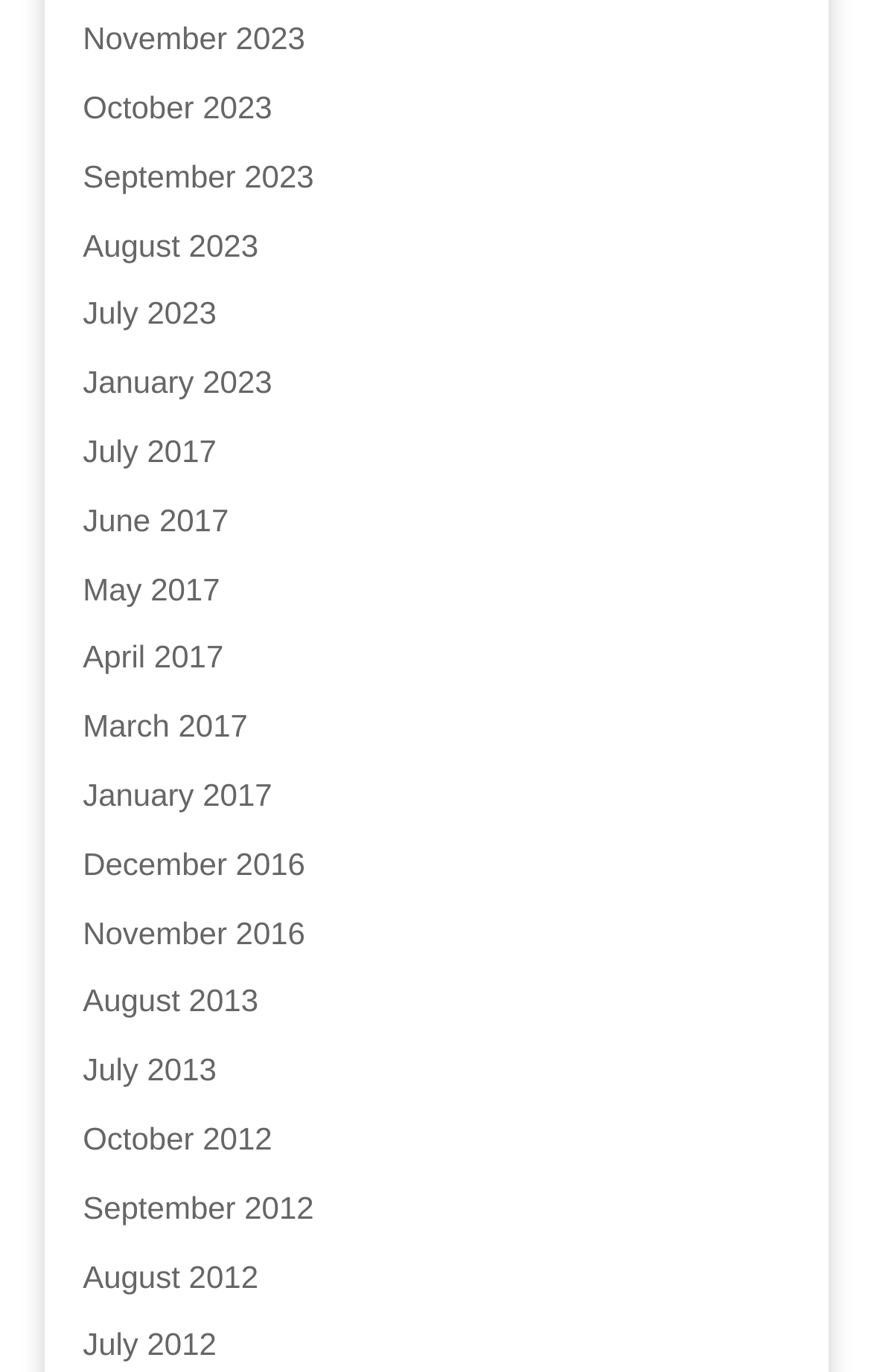Please identify the bounding box coordinates of the element's region that needs to be clicked to fulfill the following instruction: "view August 2013". The bounding box coordinates should consist of four float numbers between 0 and 1, i.e., [left, top, right, bottom].

[0.095, 0.716, 0.297, 0.743]